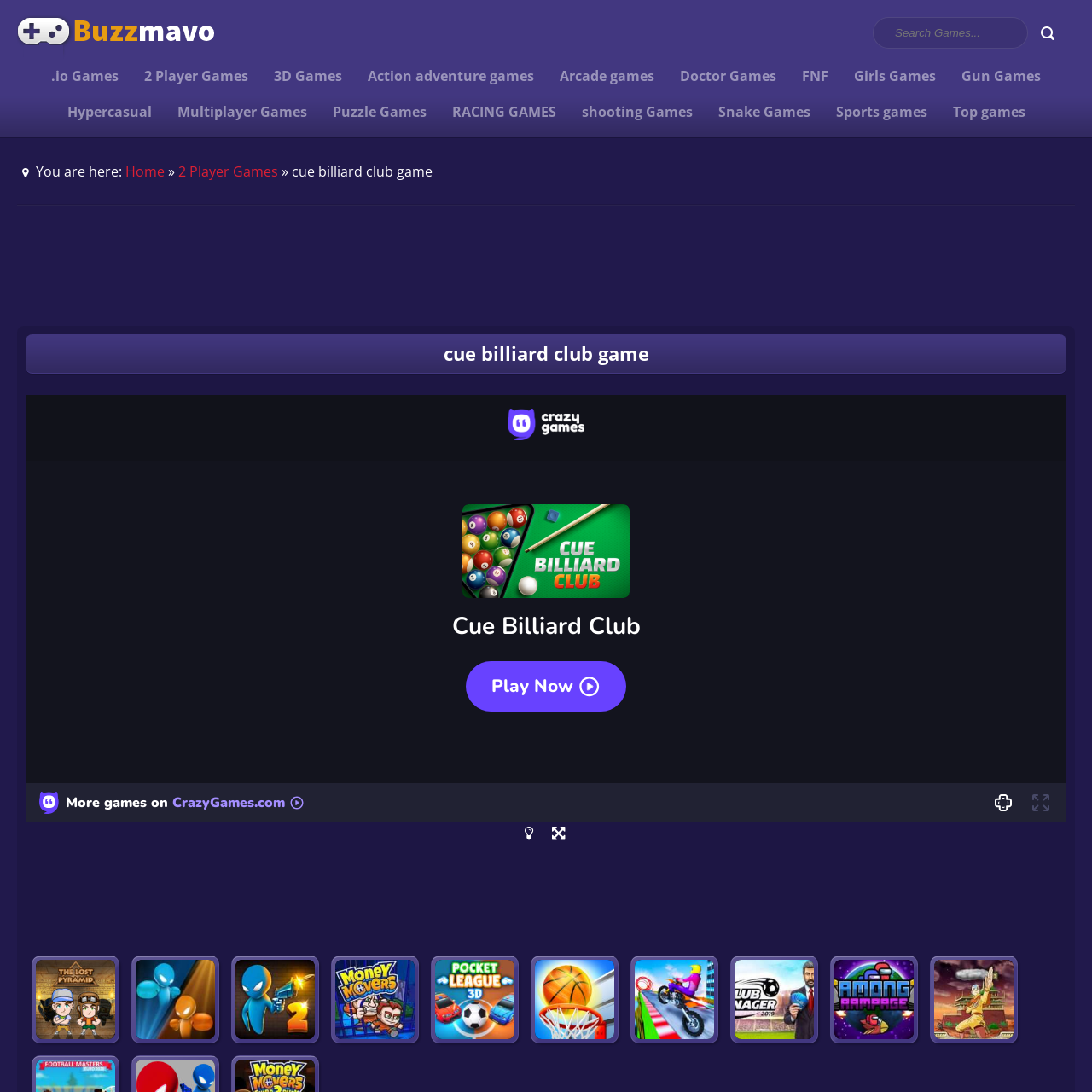How many game categories are listed?
Please utilize the information in the image to give a detailed response to the question.

I counted the number of links in the horizontal list at the top of the page, starting from '.io Games' and ending at 'Top games', which totals 14 categories.